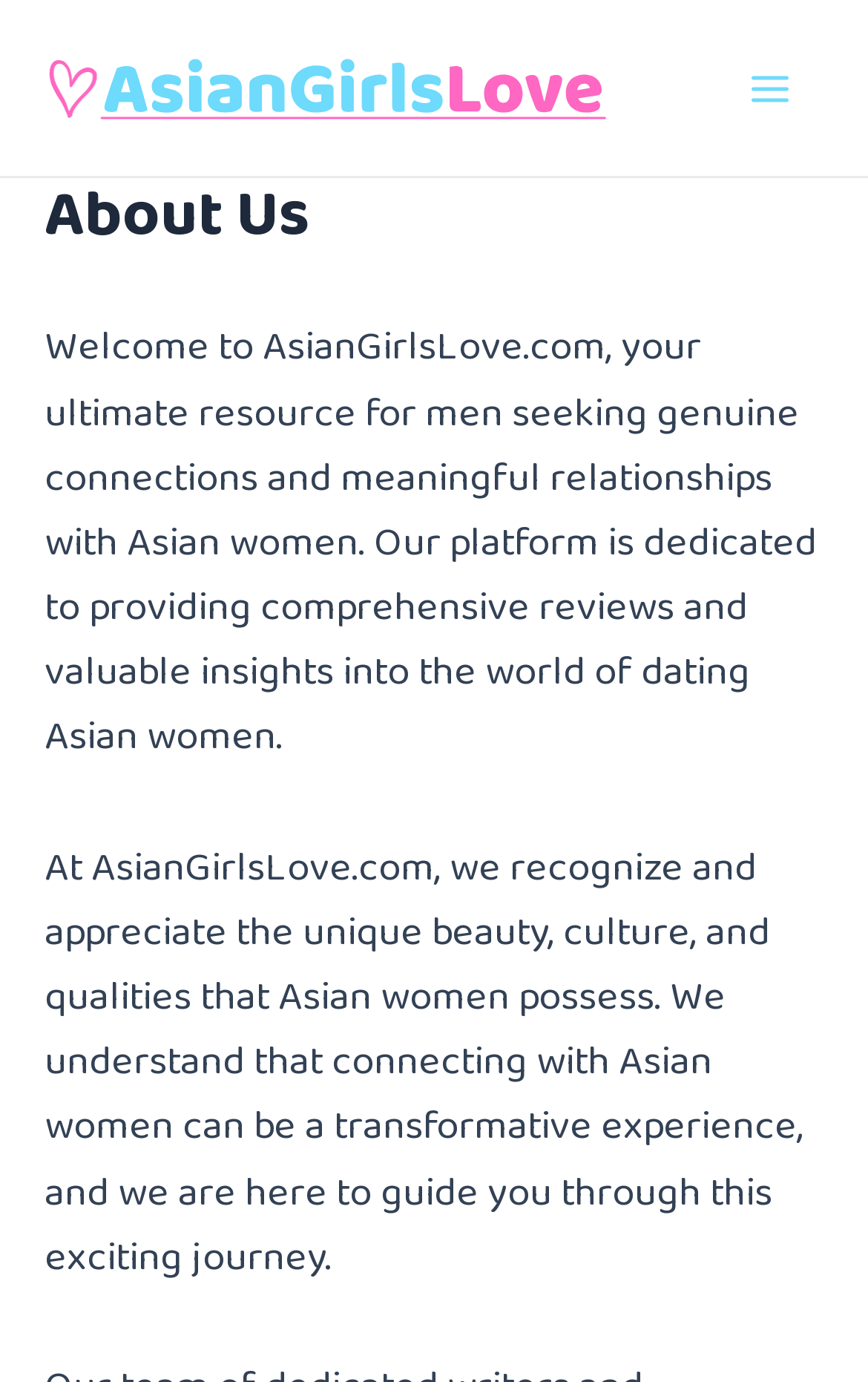Given the description: "Main Menu", determine the bounding box coordinates of the UI element. The coordinates should be formatted as four float numbers between 0 and 1, [left, top, right, bottom].

[0.827, 0.026, 0.949, 0.102]